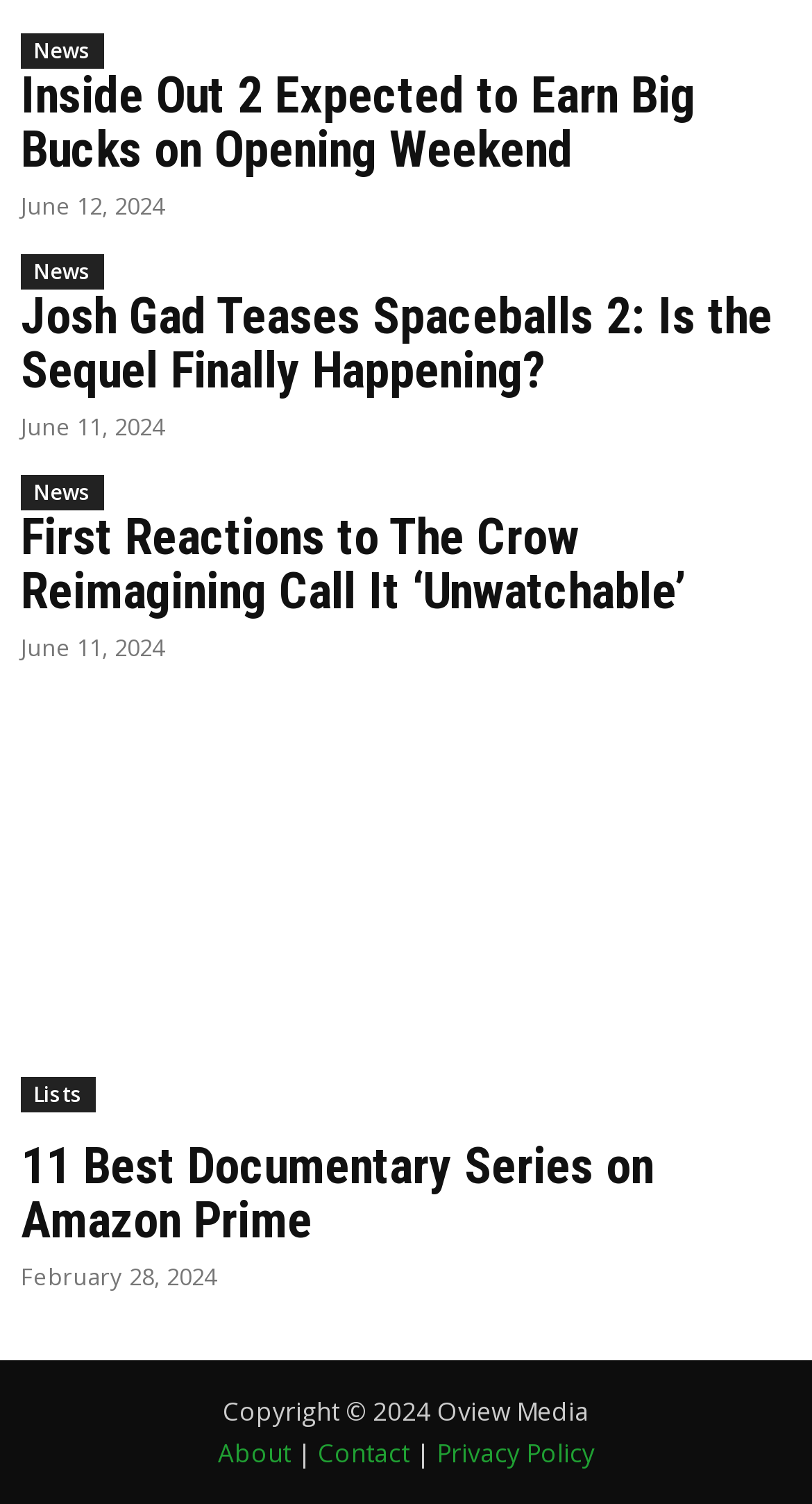Locate the bounding box coordinates for the element described below: "Privacy Policy". The coordinates must be four float values between 0 and 1, formatted as [left, top, right, bottom].

[0.537, 0.954, 0.732, 0.978]